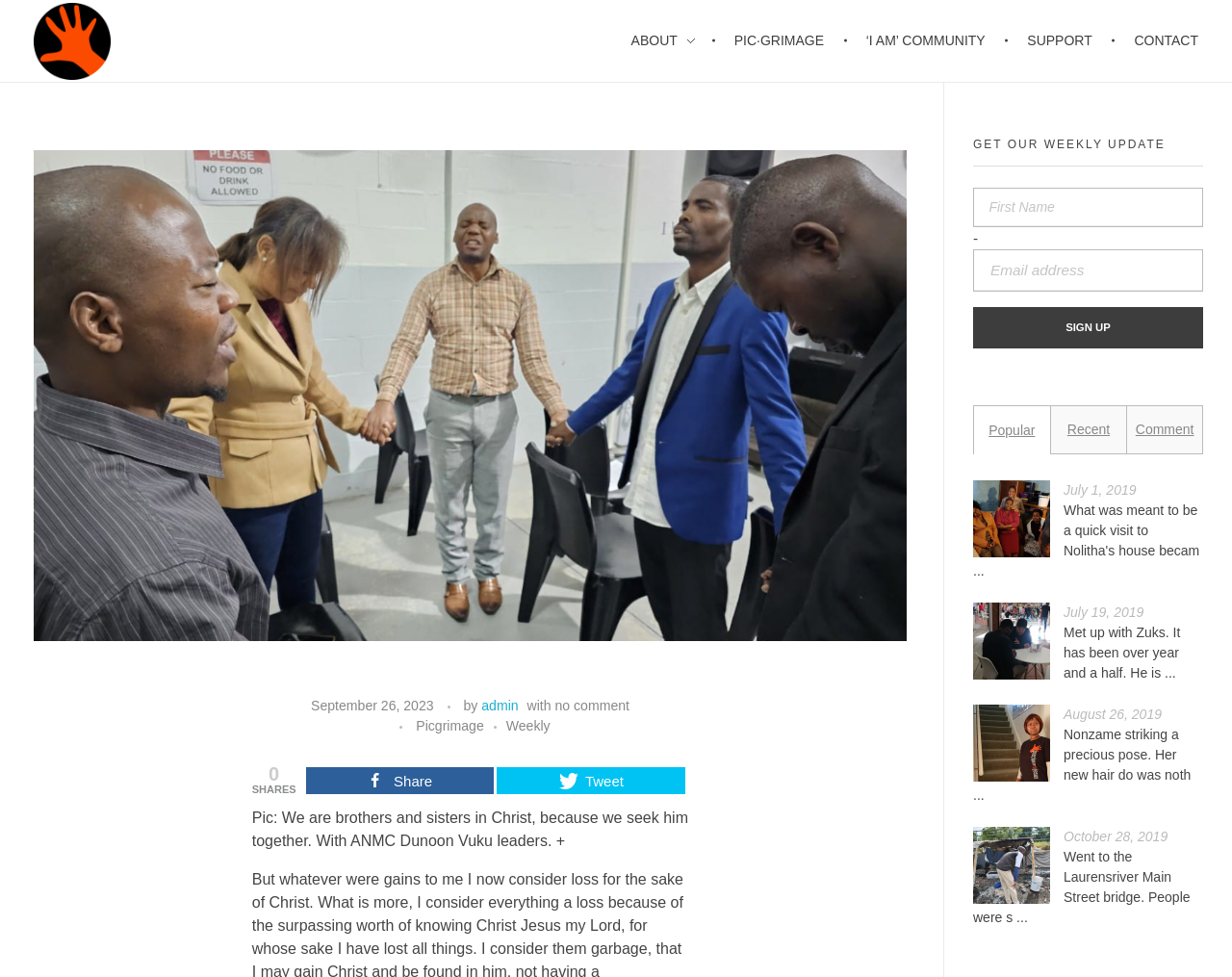Please respond to the question with a concise word or phrase:
What is the text below the image in the second article?

Met up with Zuks. It has been over year and a half. He is...